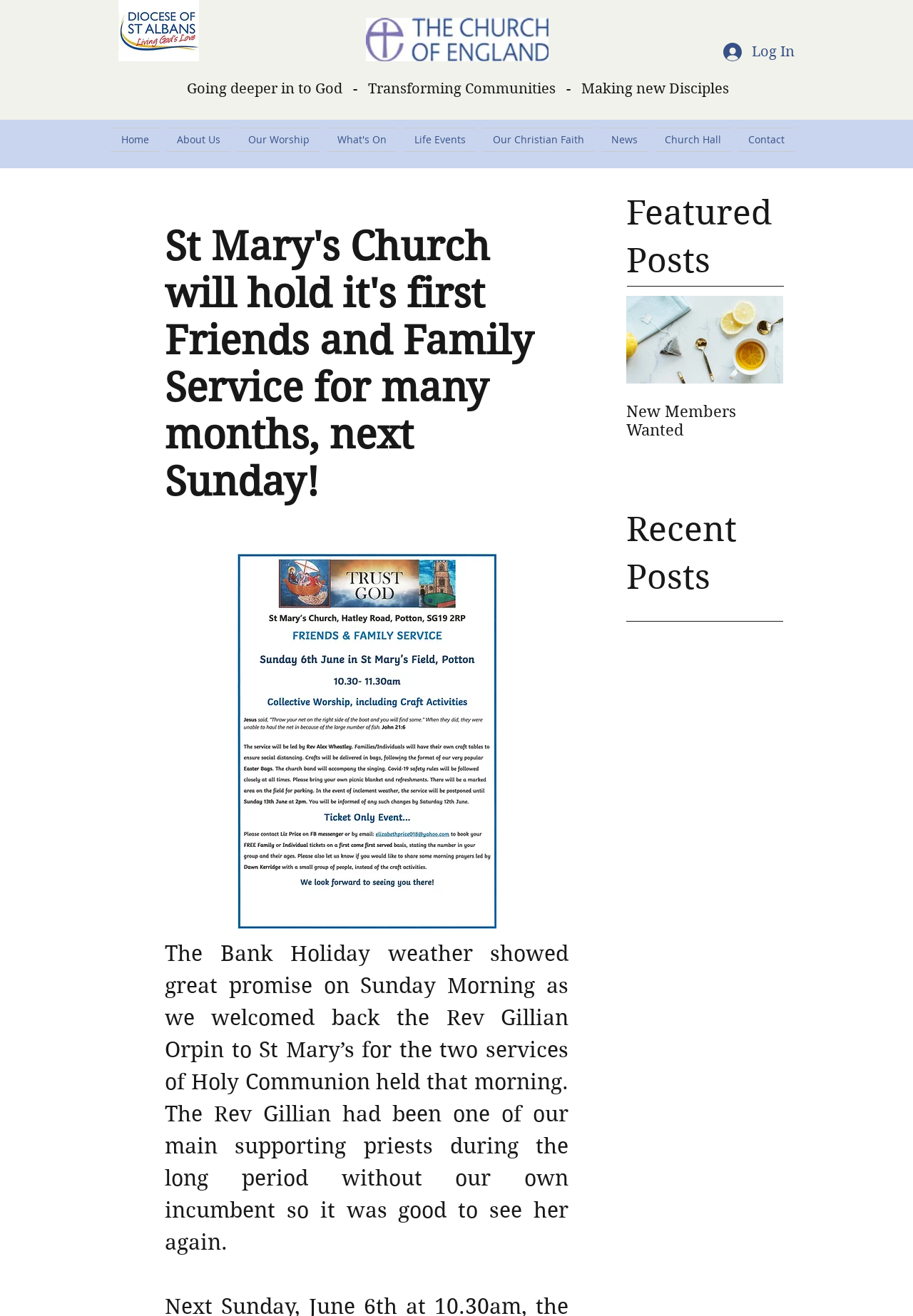Identify and provide the text of the main header on the webpage.

St Mary's Church will hold it's first Friends and Family Service for many months, next Sunday!